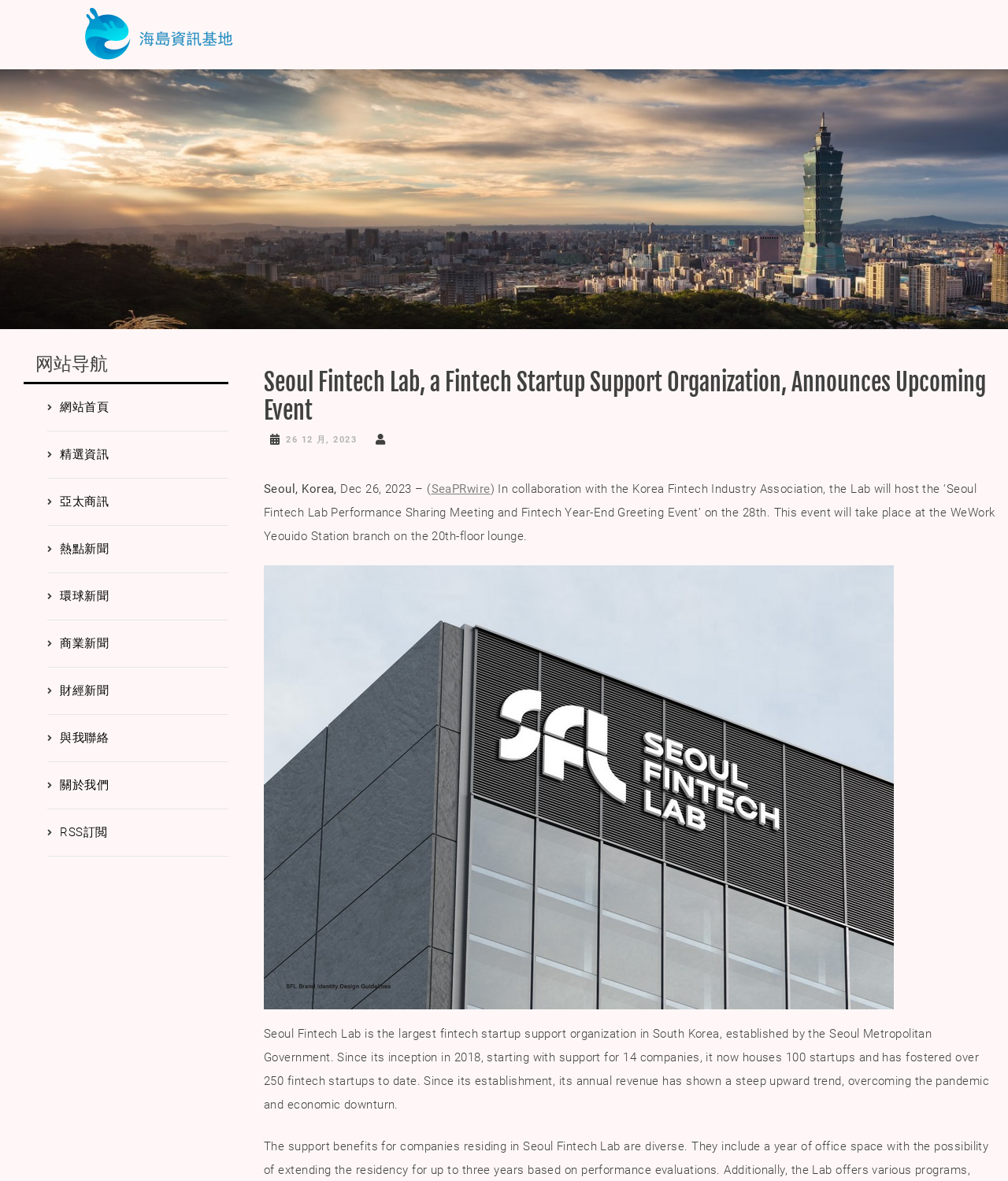What is the name of the fintech startup support organization?
Please provide a detailed answer to the question.

The answer can be found in the heading element 'Seoul Fintech Lab, a Fintech Startup Support Organization, Announces Upcoming Event' which is a child of the root element. This heading element is located at the top of the webpage and provides the main title of the webpage.